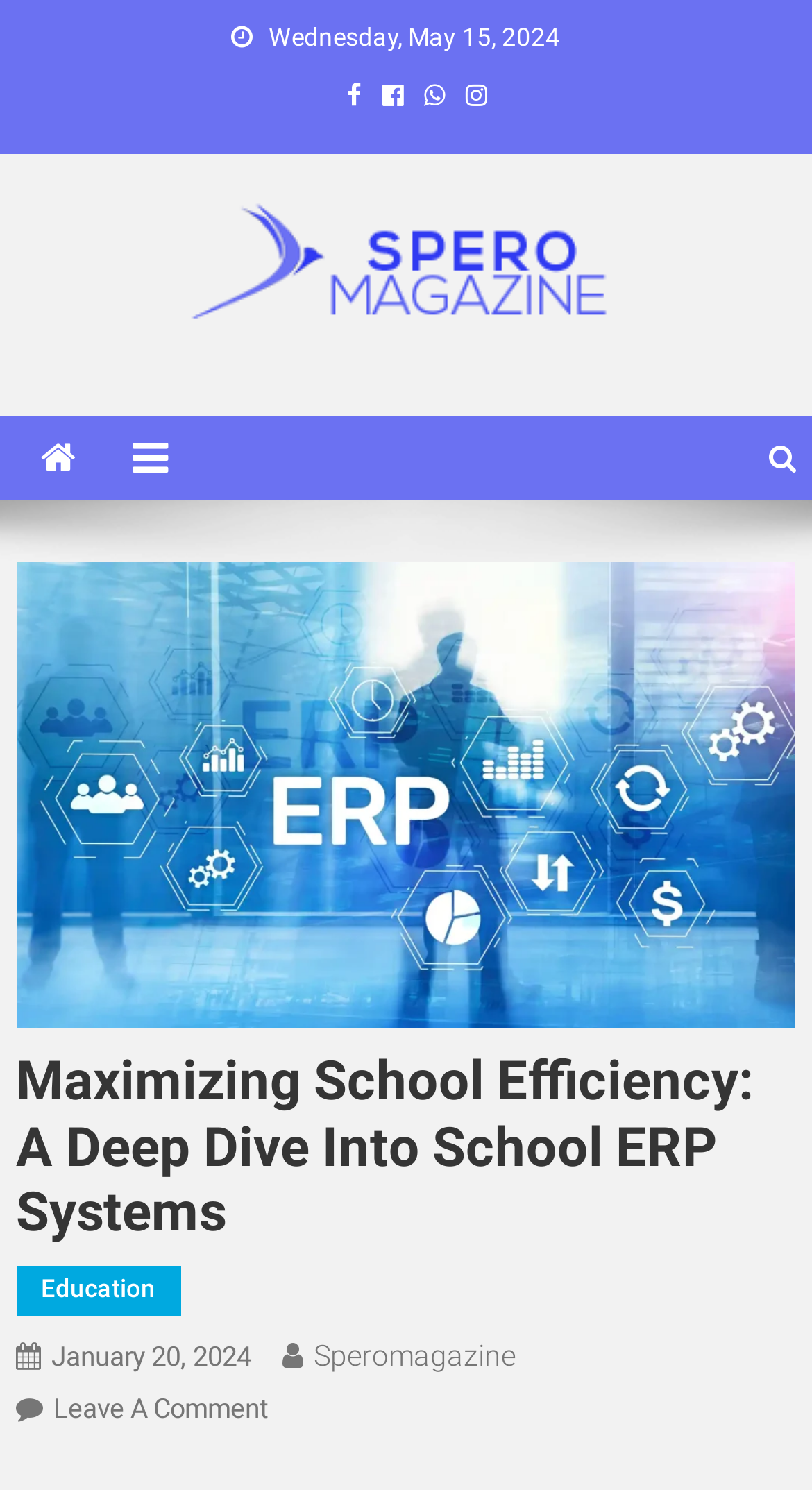Extract the bounding box coordinates of the UI element described by: "parent_node: Spero Magazine". The coordinates should include four float numbers ranging from 0 to 1, e.g., [left, top, right, bottom].

[0.153, 0.161, 0.847, 0.183]